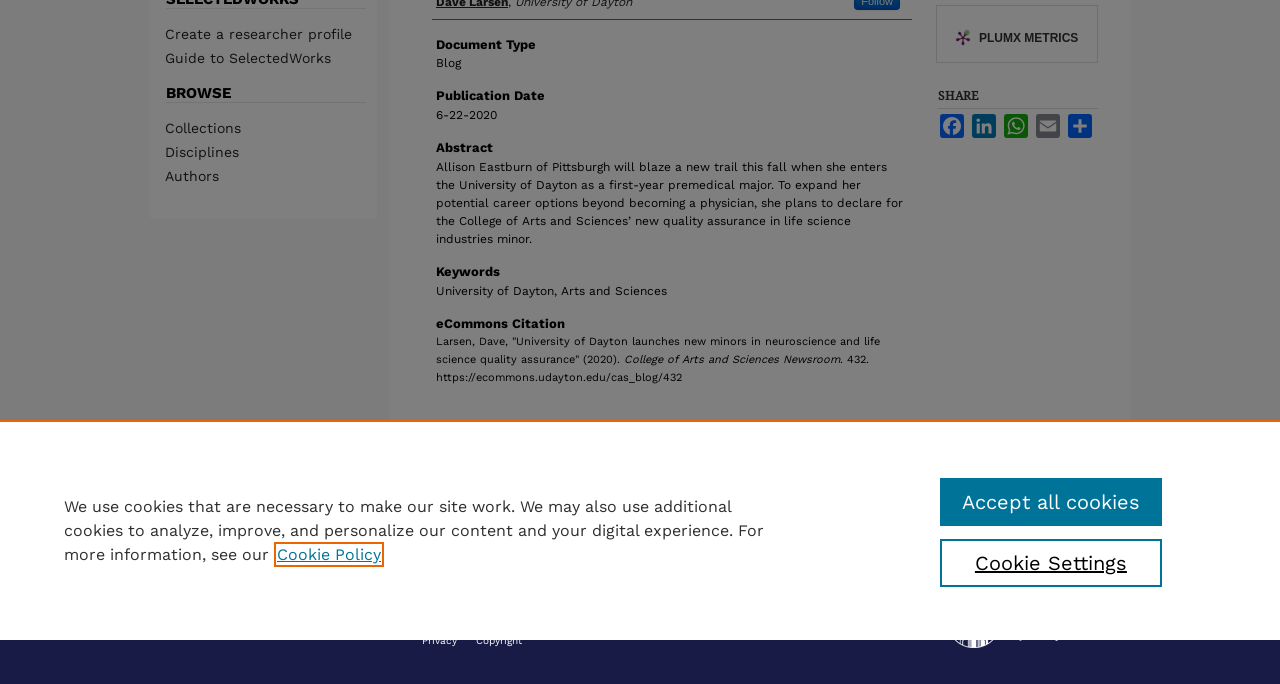Find the bounding box coordinates for the HTML element described as: "Create a researcher profile". The coordinates should consist of four float values between 0 and 1, i.e., [left, top, right, bottom].

[0.129, 0.037, 0.305, 0.061]